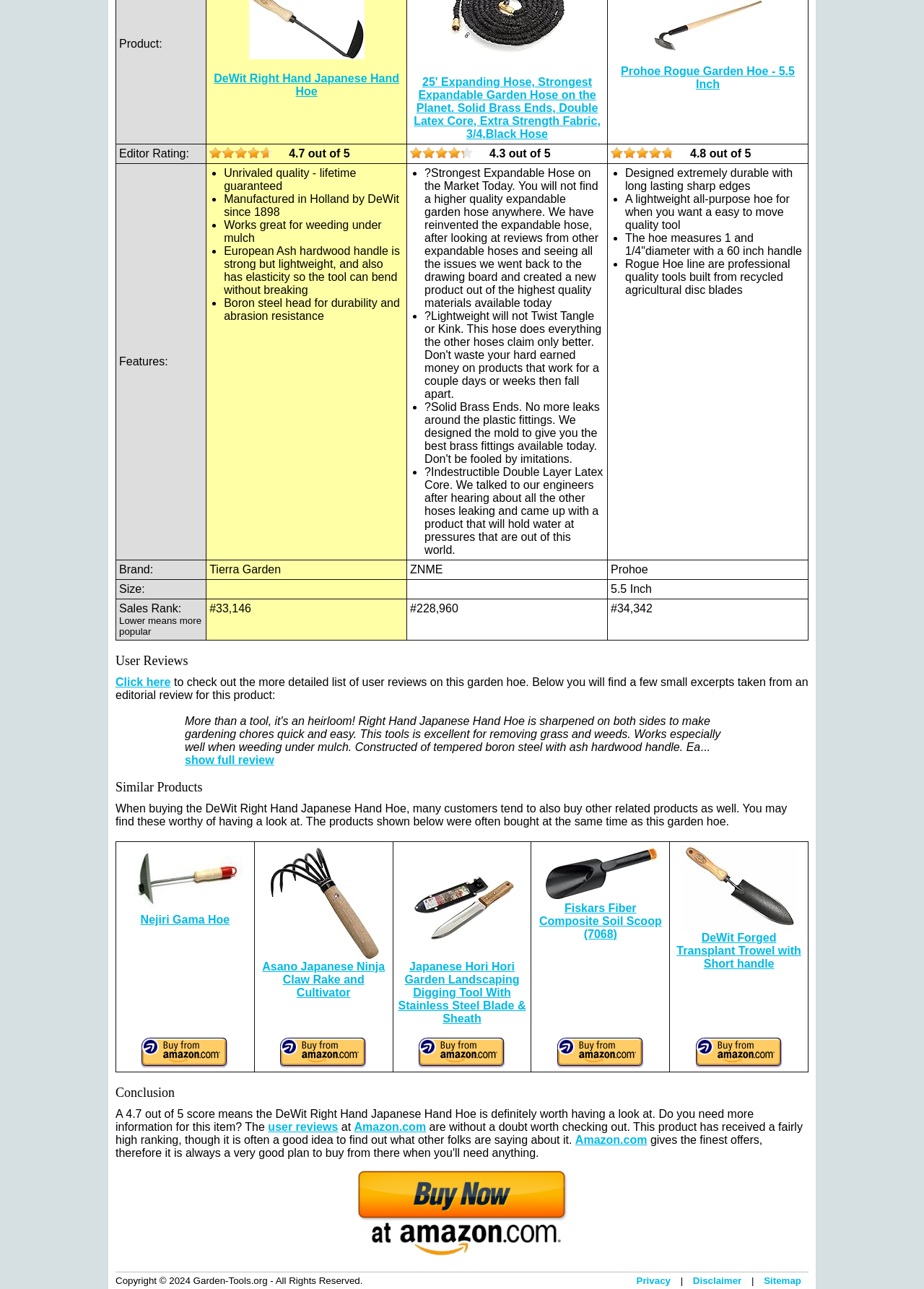Determine the bounding box coordinates for the HTML element described here: "Disclaimer".

[0.742, 0.989, 0.81, 0.998]